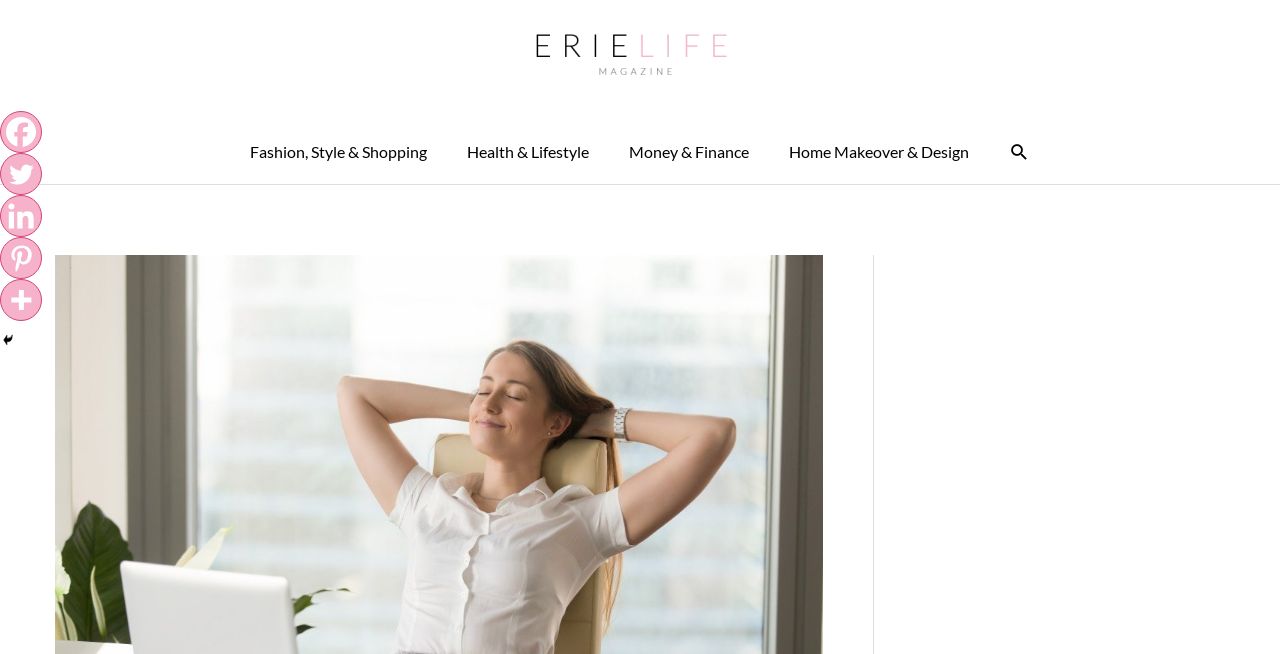Please determine the heading text of this webpage.

Finding the Right Balance Between Your Professional and Personal Lives